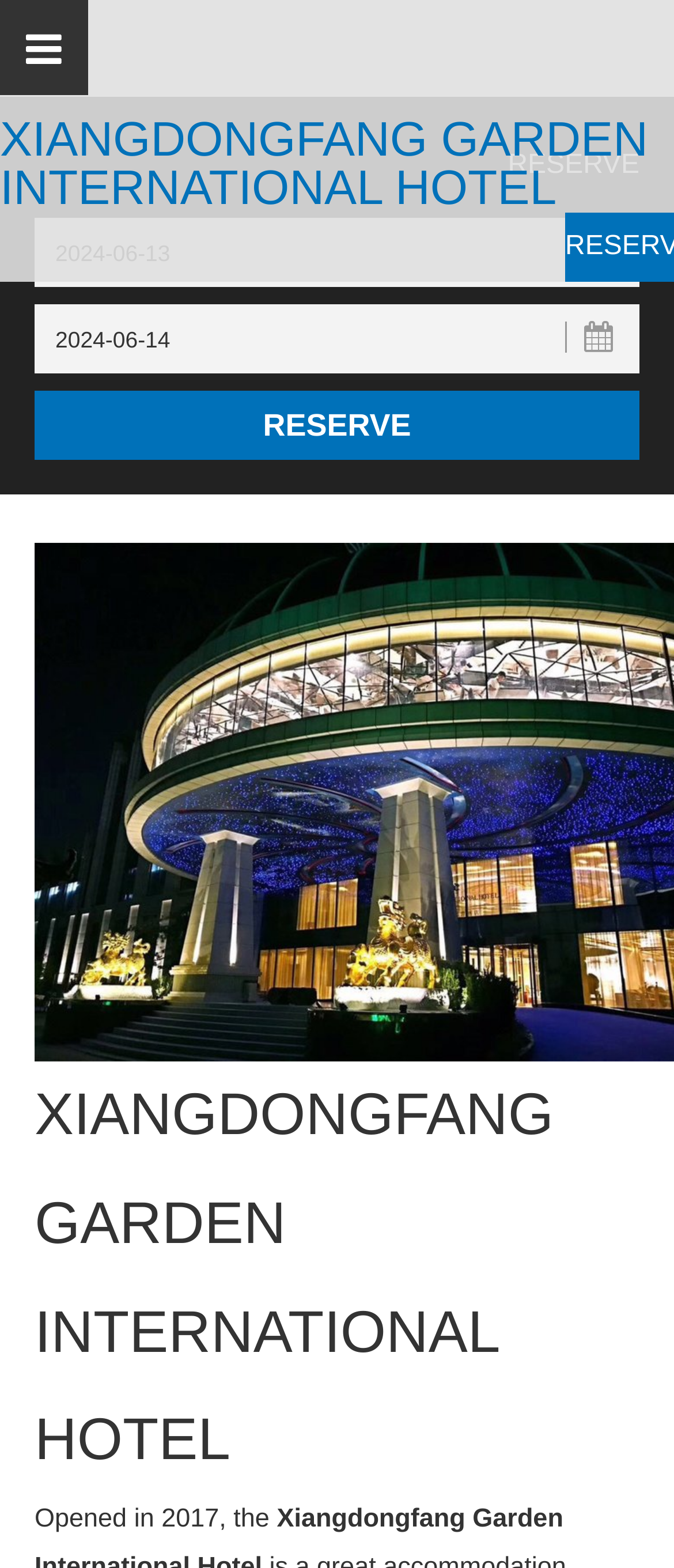What is the purpose of the 'Reserve' button?
Using the screenshot, give a one-word or short phrase answer.

To book a room